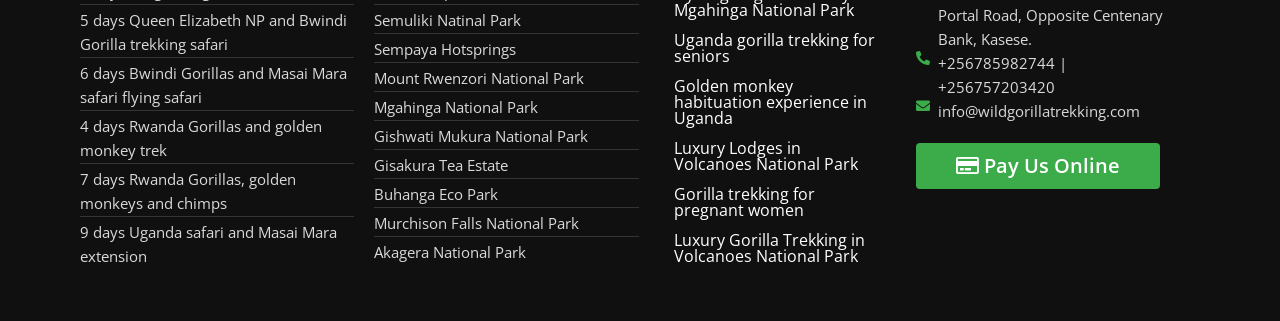Locate the bounding box coordinates of the element you need to click to accomplish the task described by this instruction: "Visit Semuliki National Park".

[0.292, 0.024, 0.499, 0.098]